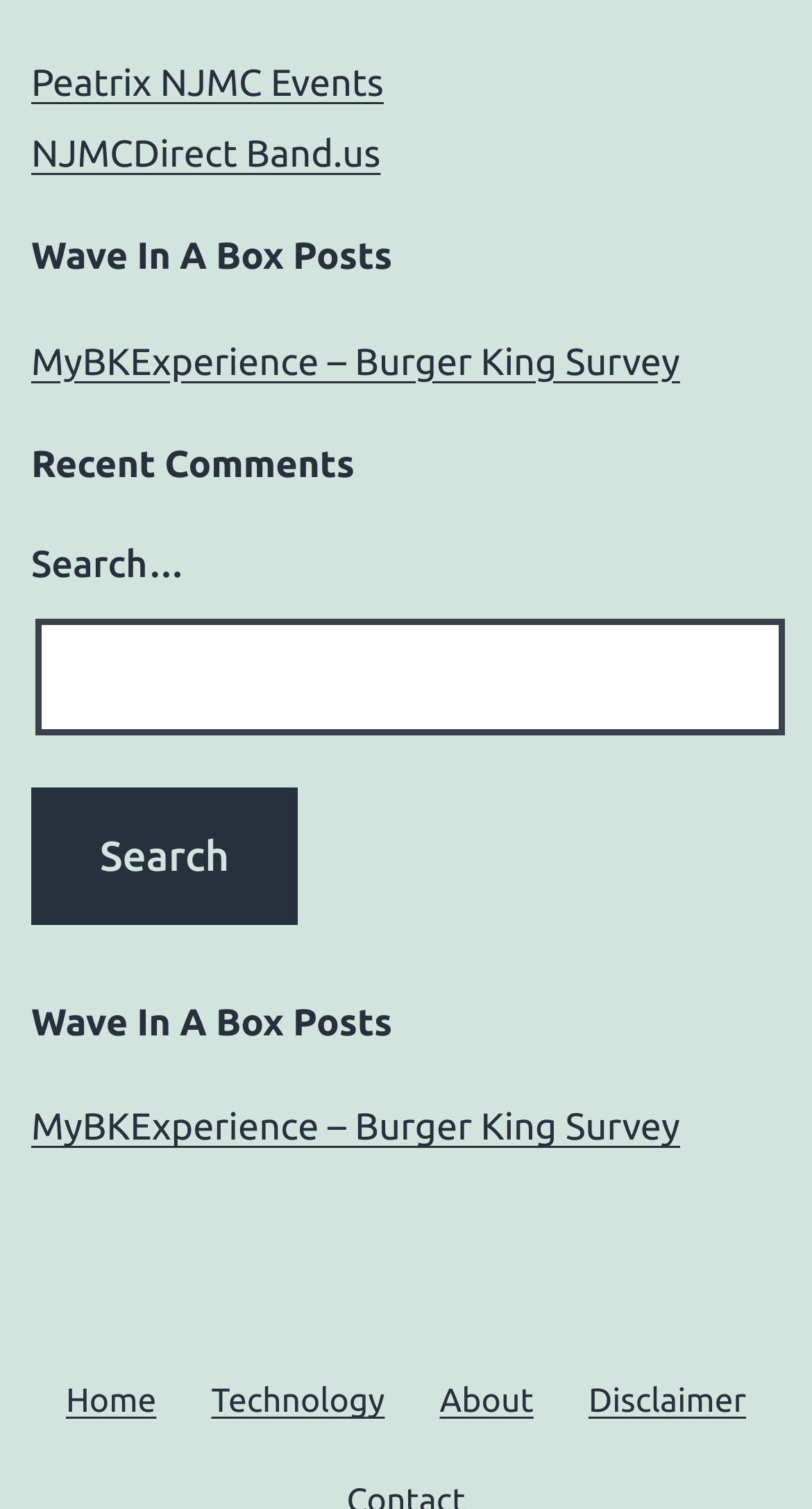Please determine the bounding box coordinates of the element to click on in order to accomplish the following task: "Visit the Home page". Ensure the coordinates are four float numbers ranging from 0 to 1, i.e., [left, top, right, bottom].

[0.047, 0.893, 0.226, 0.964]